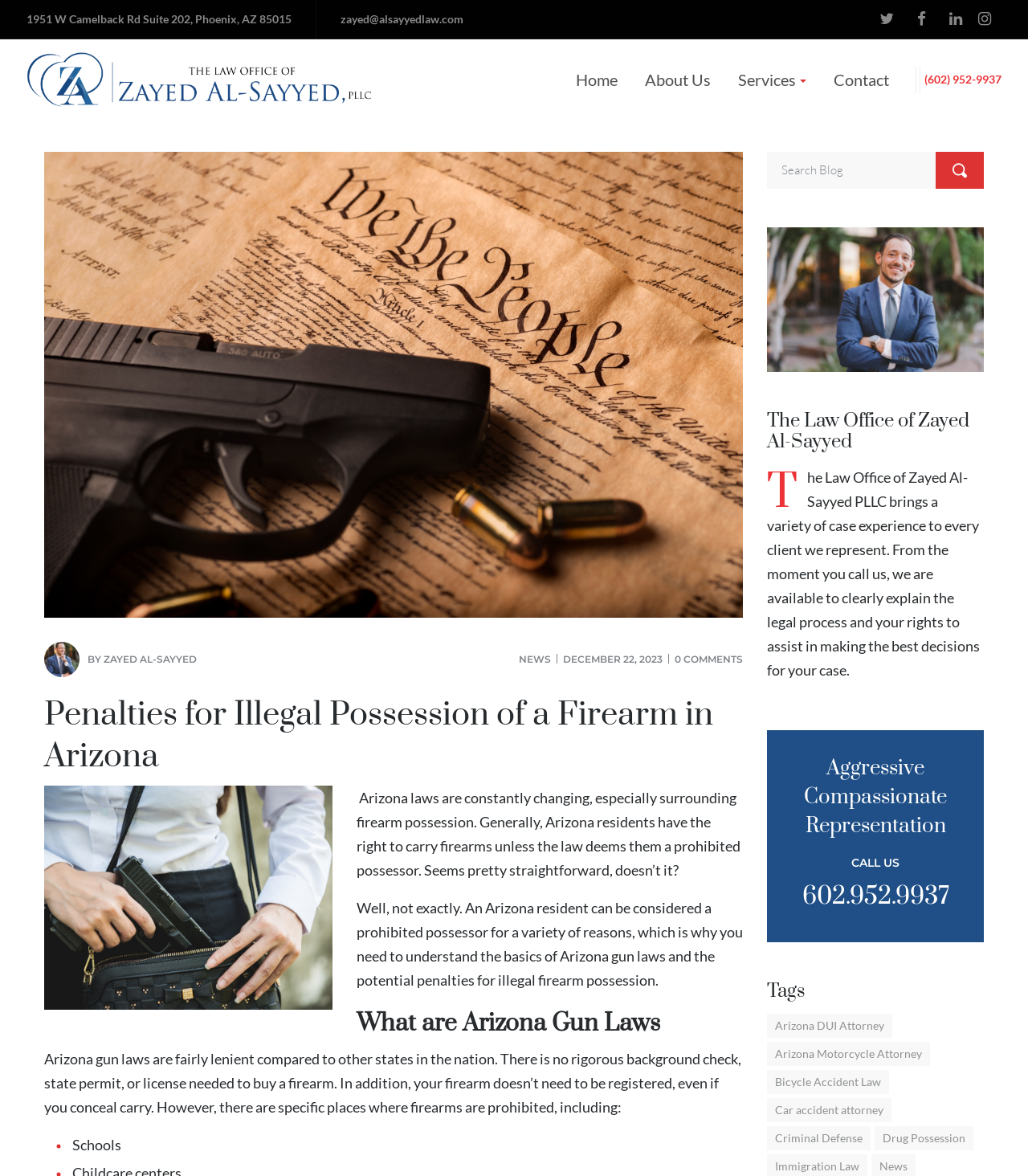Illustrate the webpage with a detailed description.

The webpage is about the Law Office of Zayed Al-Sayyed, with a focus on penalties for illegal possession of a firearm in Arizona. At the top, there is a logo and a navigation menu with links to "Home", "About Us", "Services", and "Contact". Below the navigation menu, there is a section with the office's address, email, and phone number.

On the left side, there is a sidebar with a search bar and a list of tags, including "Arizona DUI Attorney", "Arizona Motorcycle Attorney", and "Criminal Defense". Below the tags, there is a section with the law office's information, including a heading, a description, and a call-to-action button.

The main content of the webpage is divided into sections, each with a heading and a block of text. The first section discusses the penalties for illegal possession of a firearm in Arizona, explaining that Arizona laws are constantly changing and that residents can be considered prohibited possessors for various reasons. The second section is about Arizona gun laws, which are described as fairly lenient compared to other states. There is no rigorous background check, state permit, or license needed to buy a firearm, but there are specific places where firearms are prohibited, including schools.

Throughout the webpage, there are several images, including a logo, a profile picture of Zayed Al-Sayyed, and an image related to the penalties for illegal possession of a firearm in Arizona. There are also several links to other pages, including "Arizona gun laws" and "firearm".